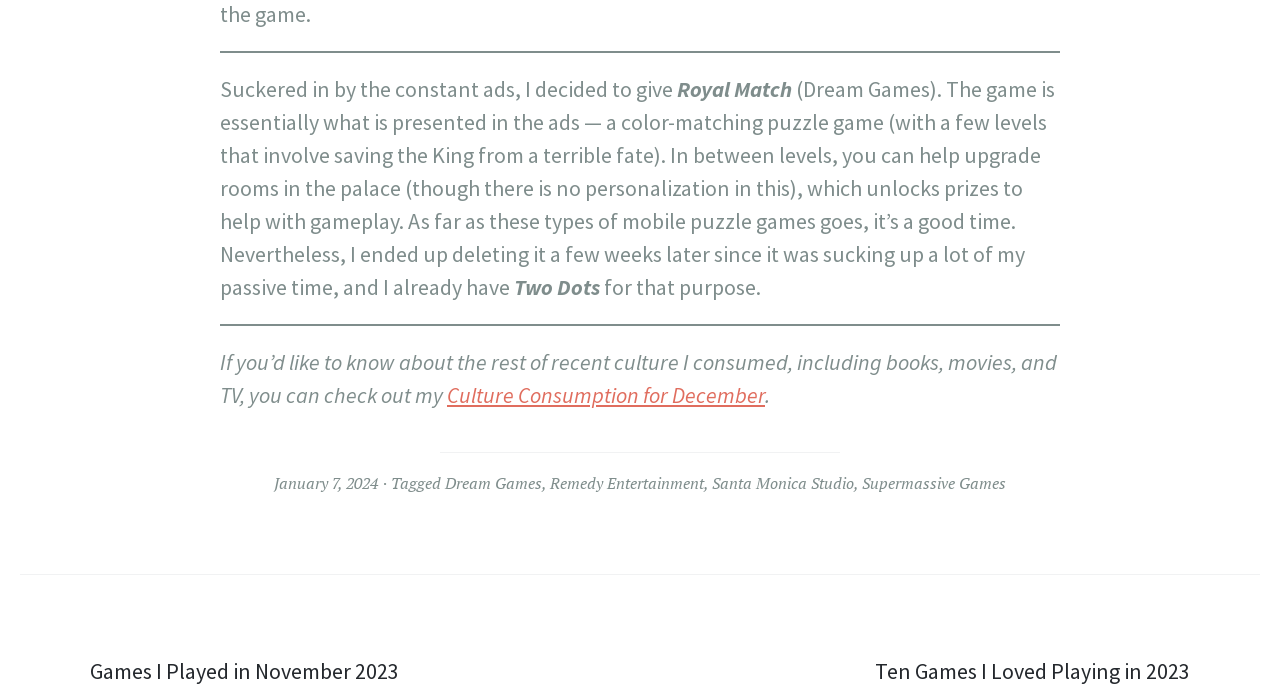Please determine the bounding box coordinates for the element with the description: "January 7, 2024January 8, 2024".

[0.214, 0.688, 0.295, 0.72]